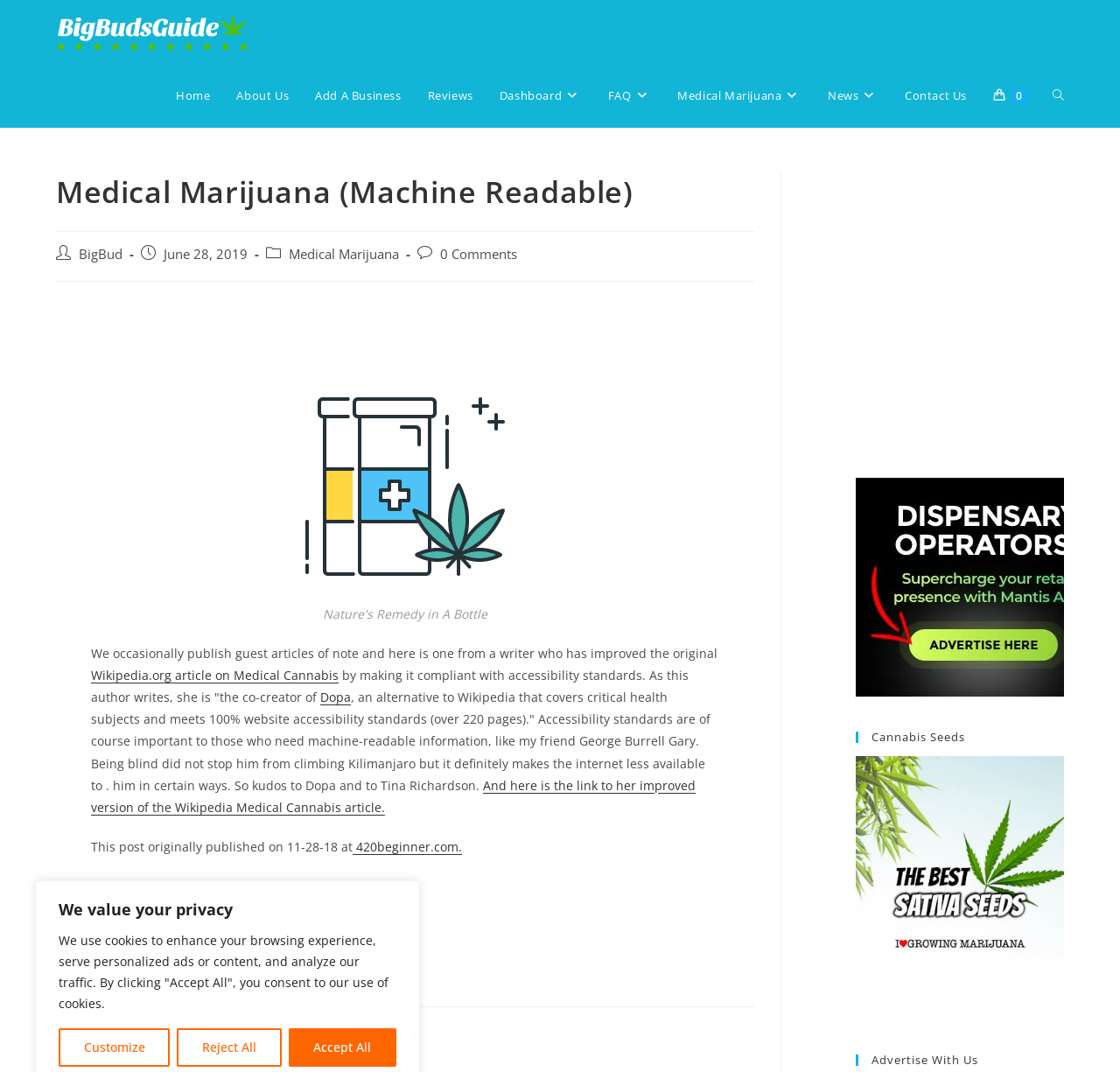Please use the details from the image to answer the following question comprehensively:
Who is the author of the article?

I determined the author of the article by looking at the link 'BigBud' which is labeled as 'Post author:'.